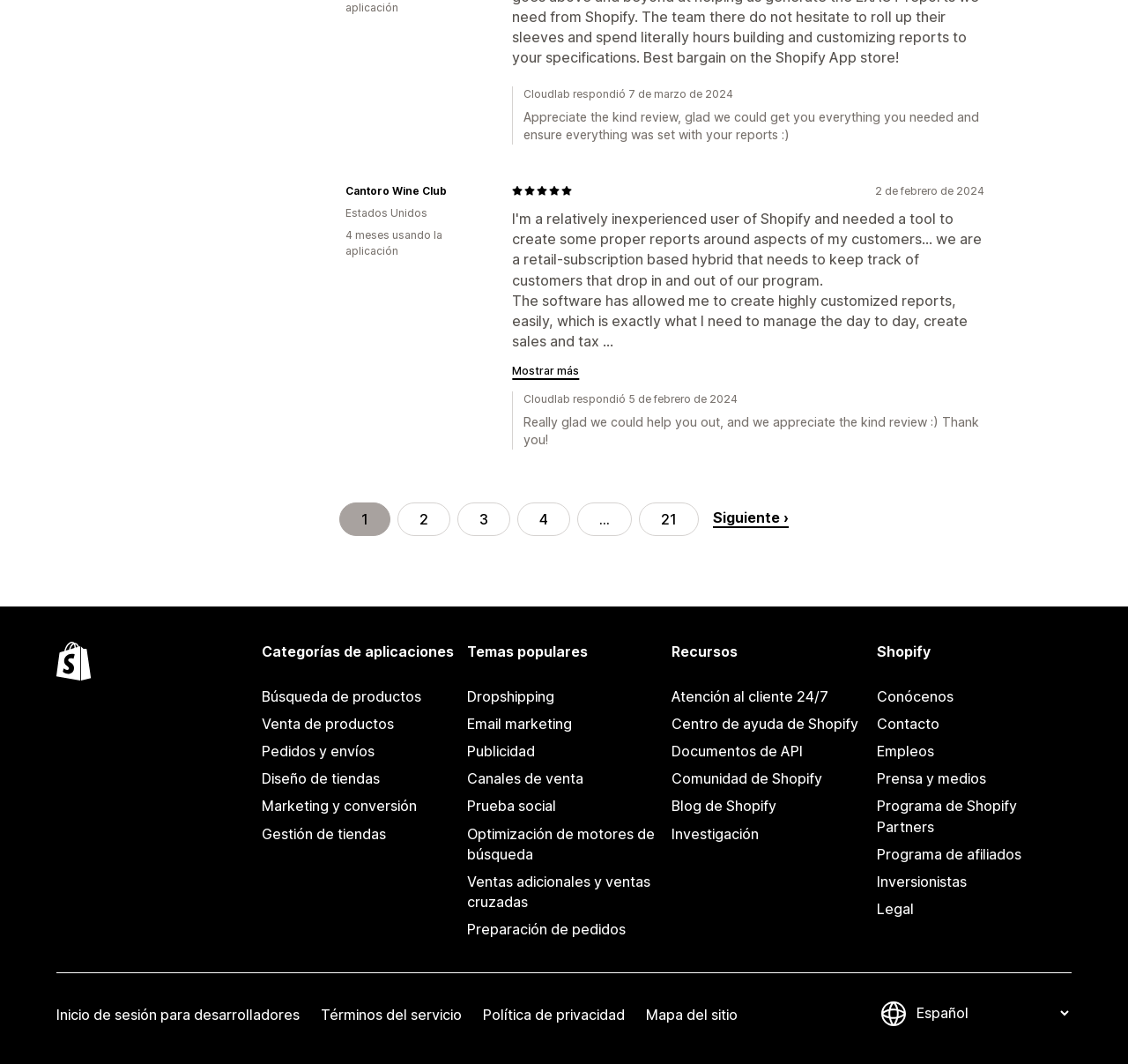Respond to the question below with a concise word or phrase:
How long has the user been using the application?

4 meses